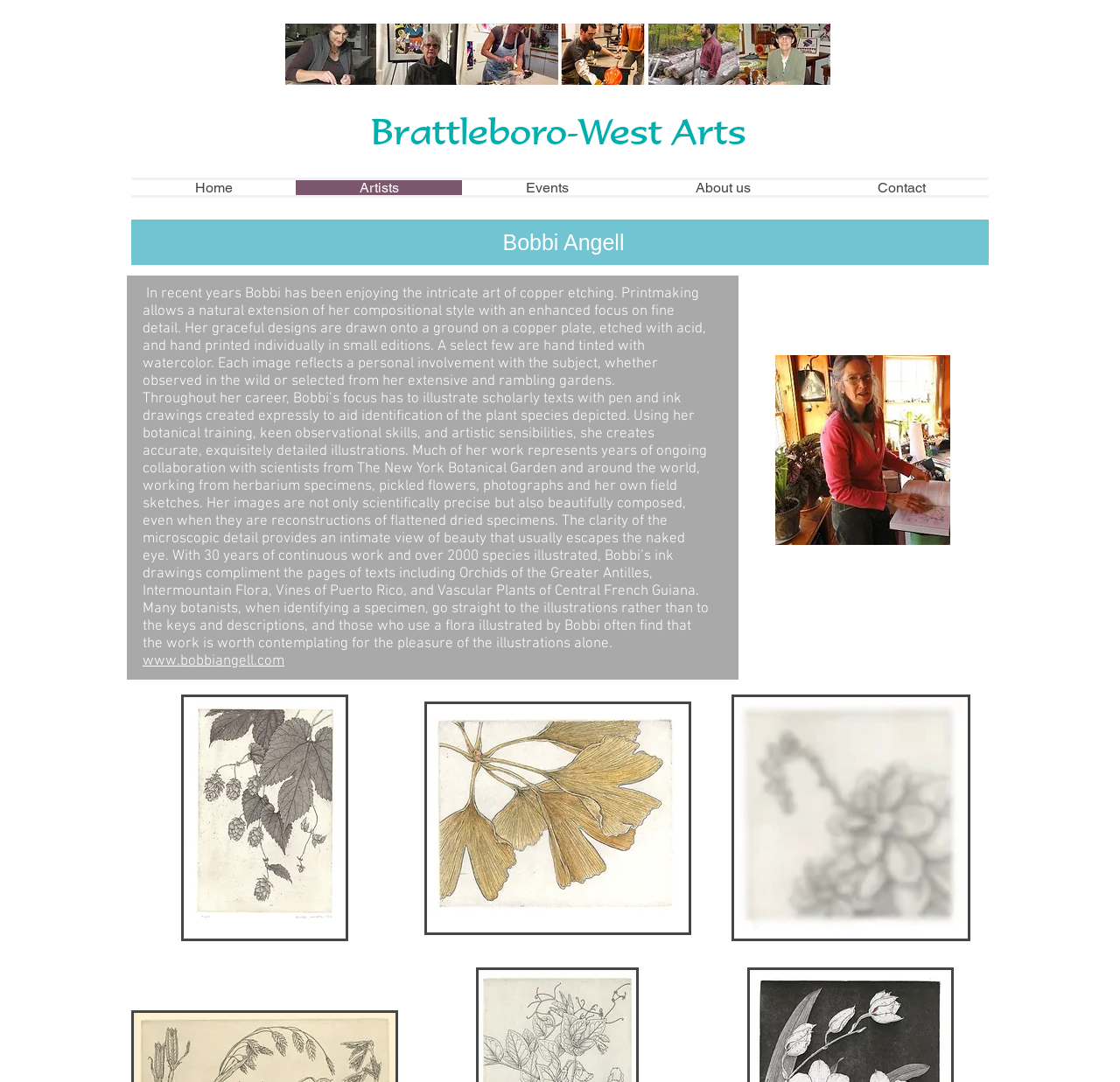What is the medium used by Bobbi for her art?
Please look at the screenshot and answer in one word or a short phrase.

copper etching and printmaking